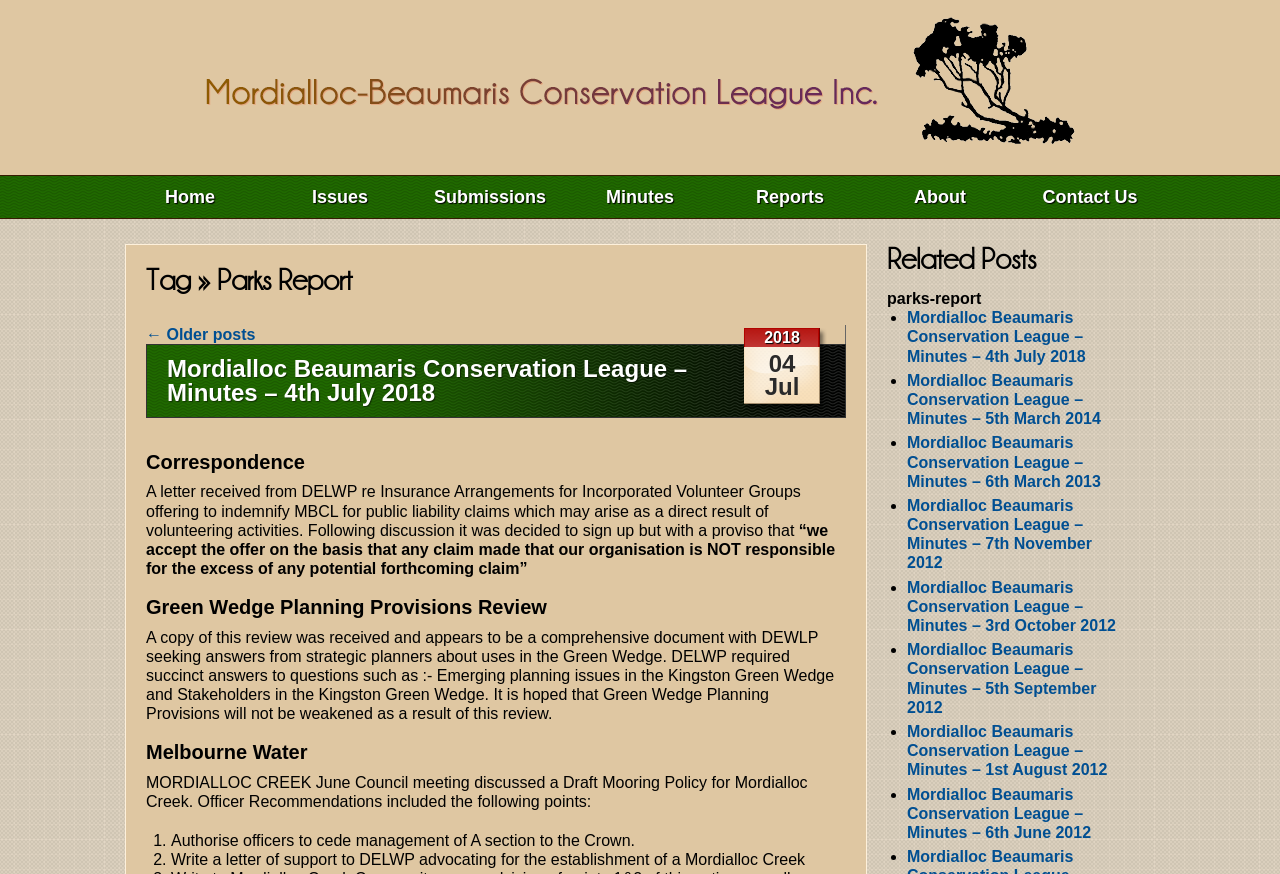Please specify the bounding box coordinates of the clickable region to carry out the following instruction: "View archives". The coordinates should be four float numbers between 0 and 1, in the format [left, top, right, bottom].

None